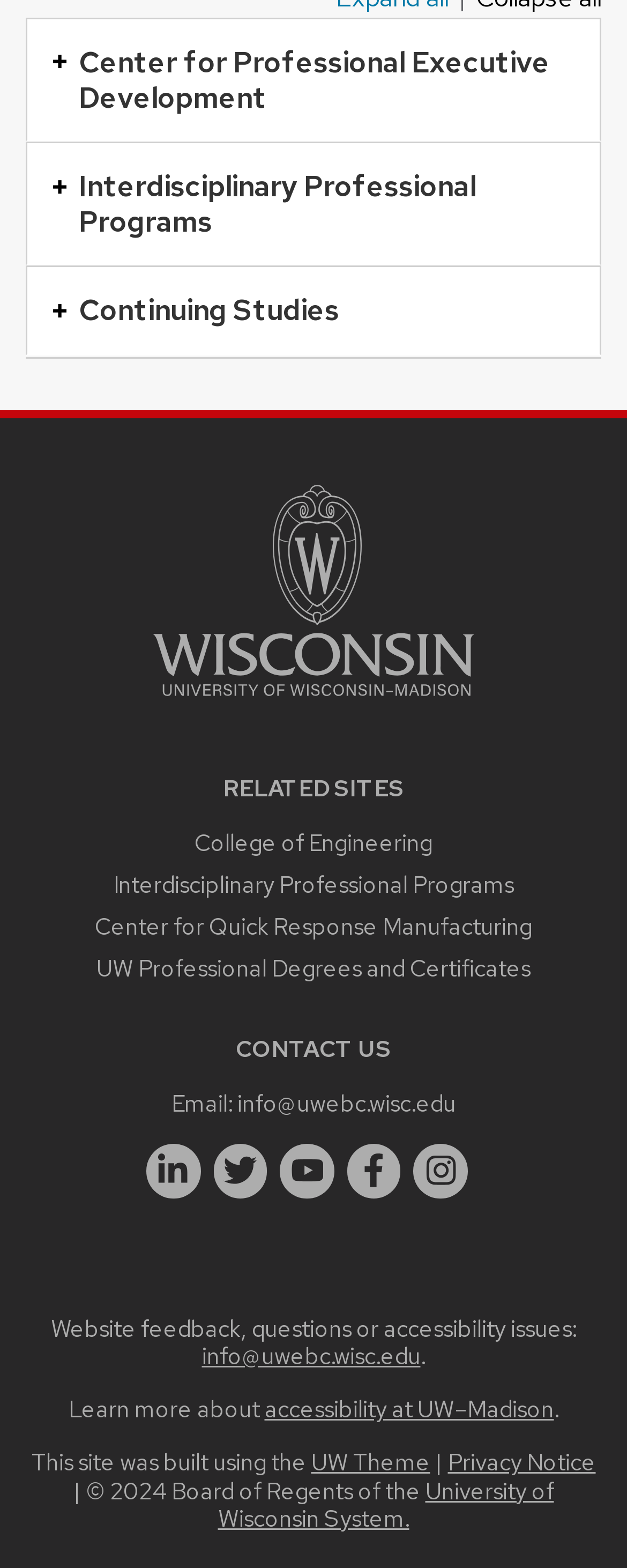Specify the bounding box coordinates of the area to click in order to follow the given instruction: "Contact us via email."

[0.378, 0.694, 0.727, 0.713]